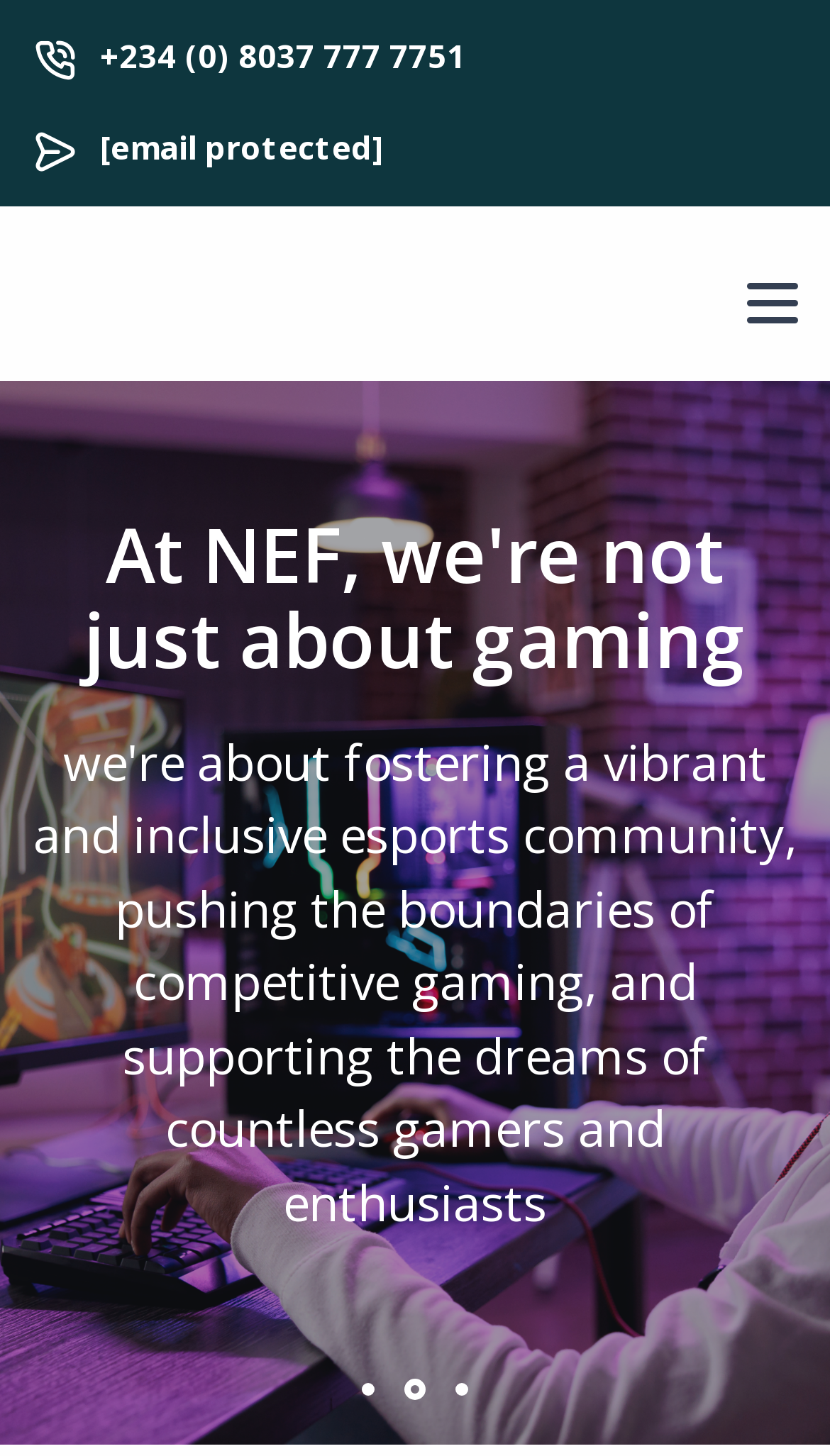Identify the main title of the webpage and generate its text content.

The pioneering organization driving the growth of esports in Nigeria and beyond